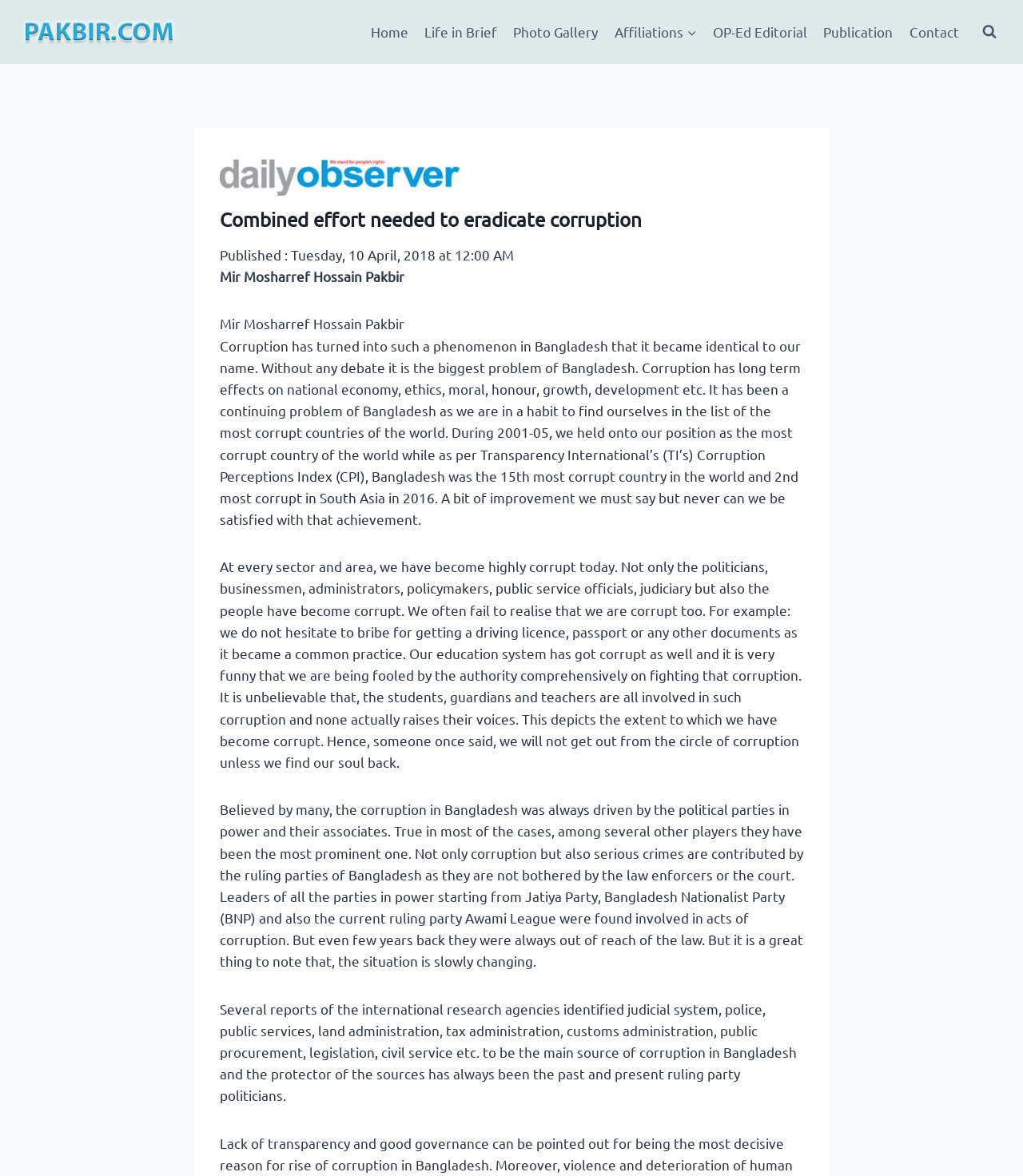Locate the bounding box coordinates of the clickable region necessary to complete the following instruction: "Read the OP-Ed Editorial". Provide the coordinates in the format of four float numbers between 0 and 1, i.e., [left, top, right, bottom].

[0.689, 0.011, 0.797, 0.043]